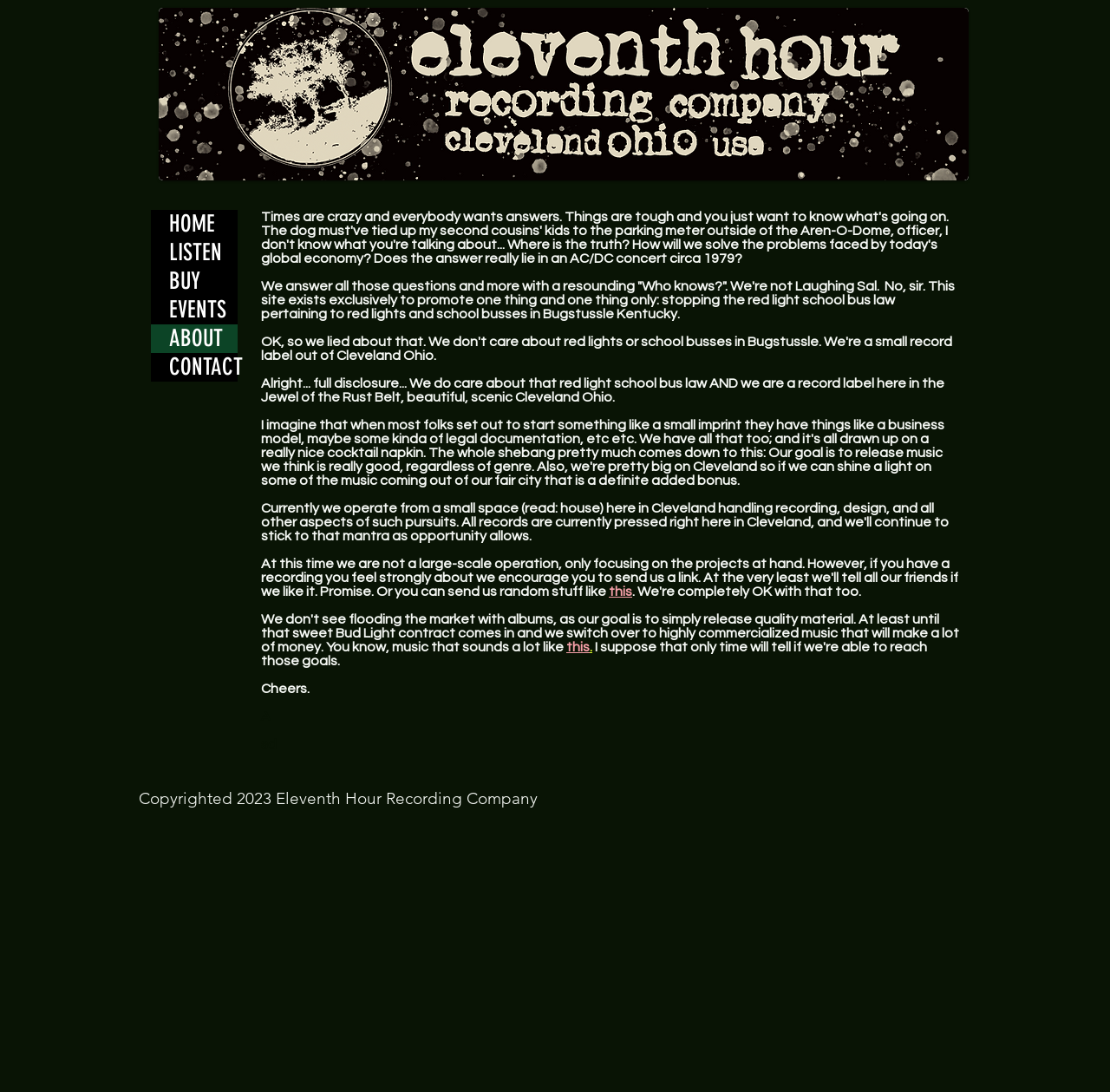Please identify the coordinates of the bounding box that should be clicked to fulfill this instruction: "View the video presentation of Blue Gold".

None